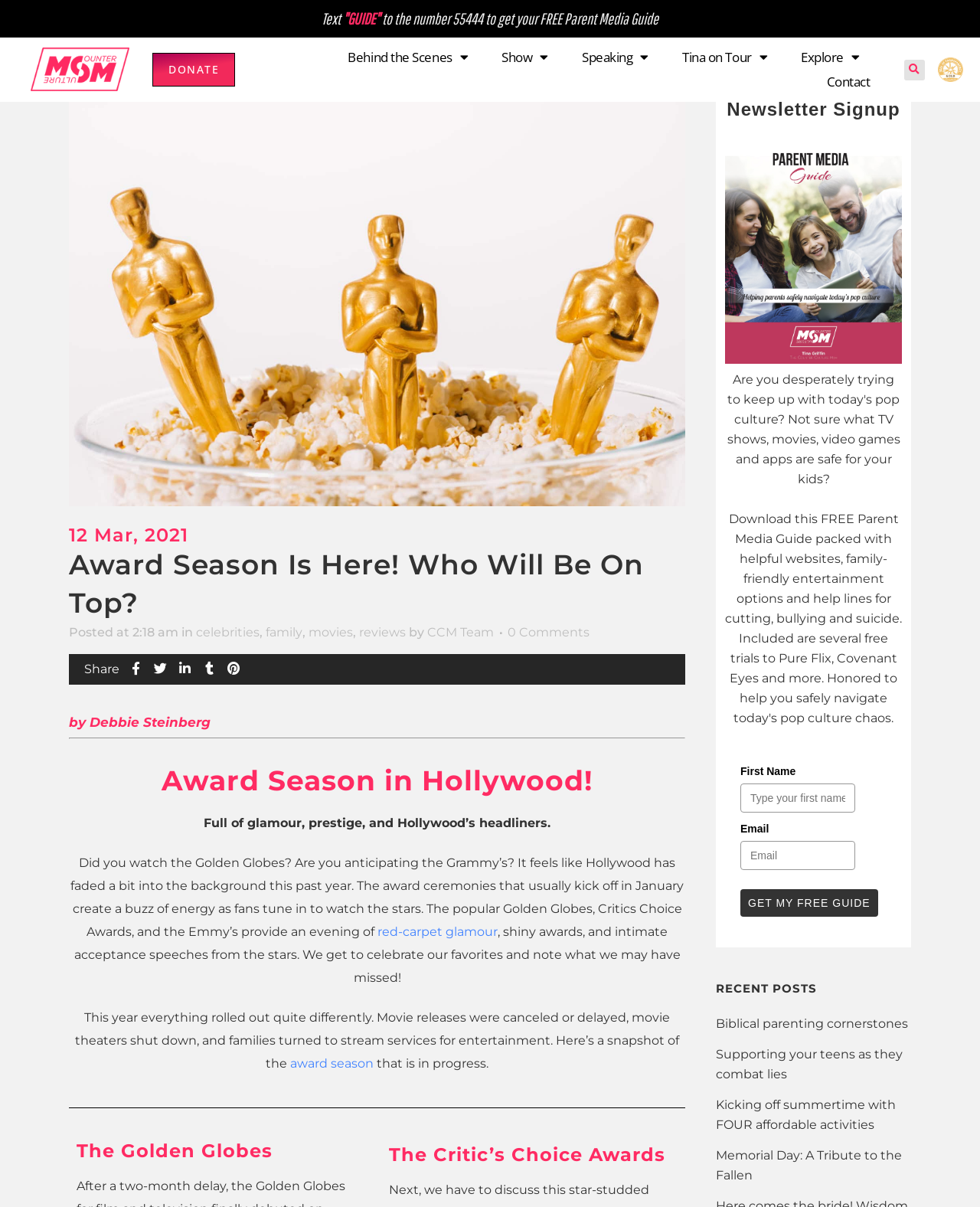Answer with a single word or phrase: 
What is the purpose of the 'GUIDE' text?

To get a free parent media guide